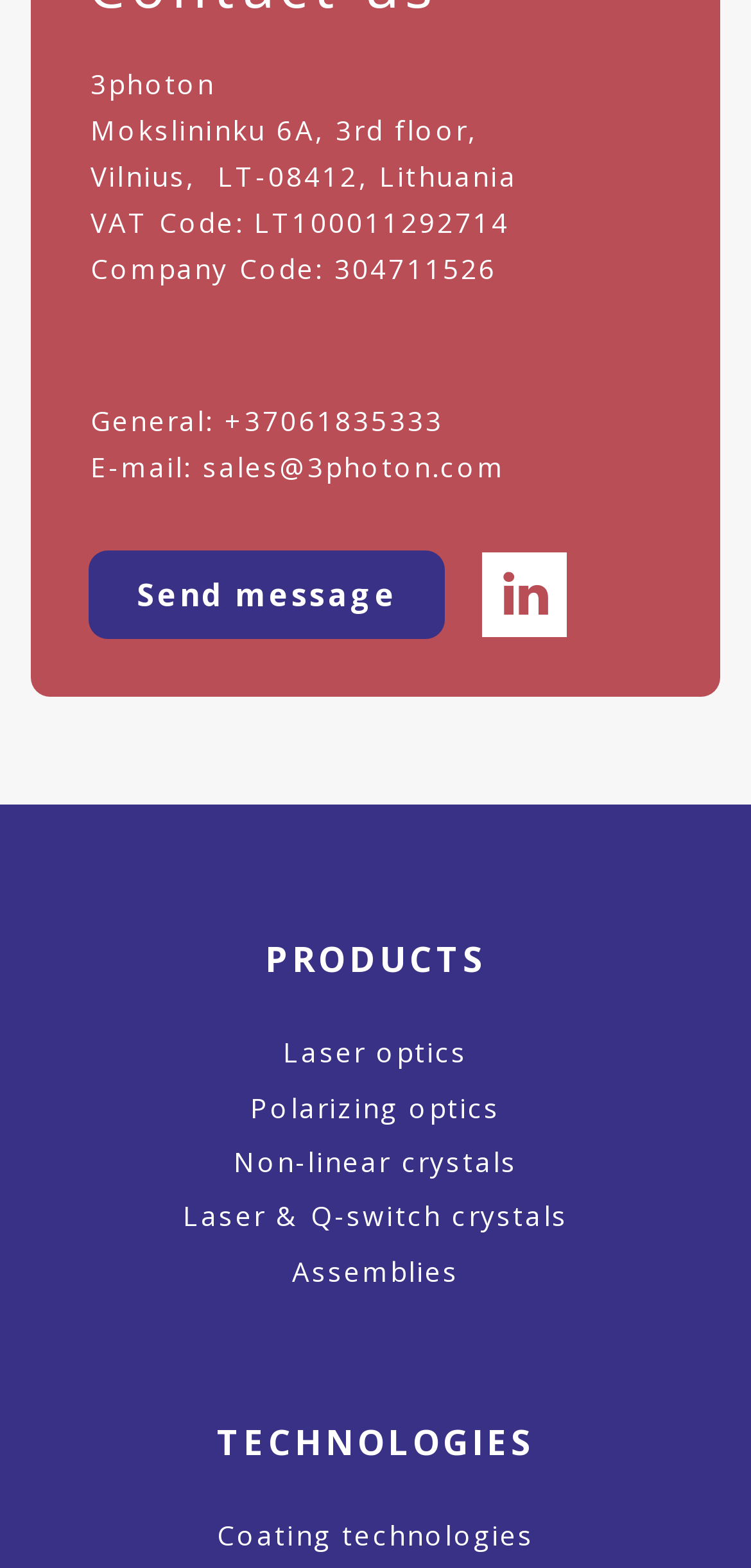Please find the bounding box coordinates of the element that needs to be clicked to perform the following instruction: "Contact via 'sales@3photon.com'". The bounding box coordinates should be four float numbers between 0 and 1, represented as [left, top, right, bottom].

[0.27, 0.286, 0.672, 0.312]